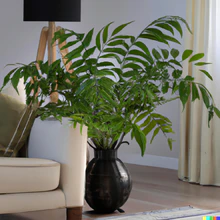Provide a thorough description of the contents of the image.

This image features a lush Fishtail Palm Tree (Caryota Mitis) displayed in an elegant black vase. The vibrant green leaves of the plant fan out beautifully, adding a touch of tropical flair to the interior space. The setting includes a modern living room with a cozy beige couch, a stylish floor lamp, and soft natural light filtering through sheer curtains, creating a warm and inviting atmosphere. Ideal for enhancing indoor decor, this houseplant not only serves as a stunning visual centerpiece but also contributes to the overall aesthetic of a tranquil home environment.